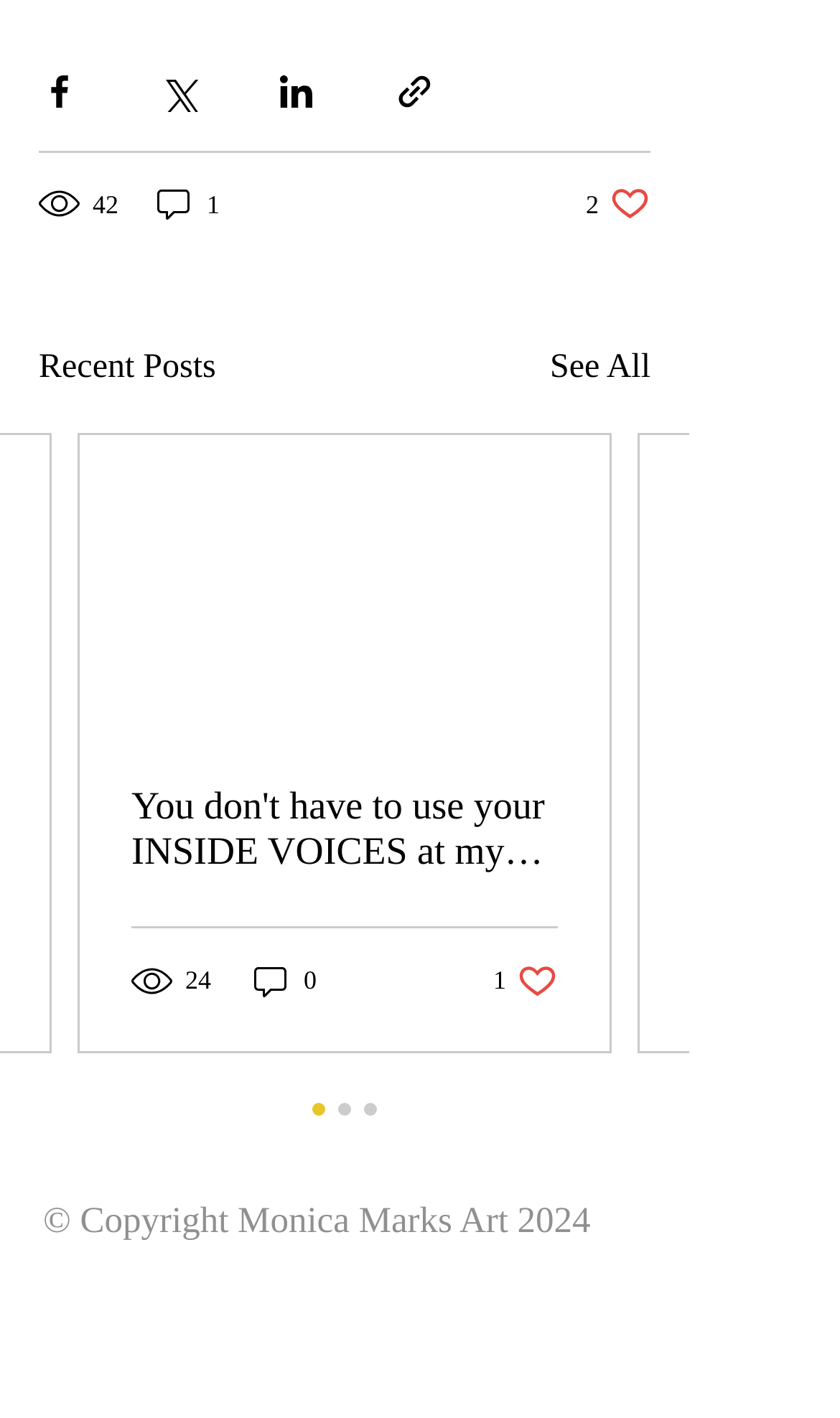Please identify the bounding box coordinates of the element I need to click to follow this instruction: "View recent posts".

[0.046, 0.242, 0.257, 0.278]